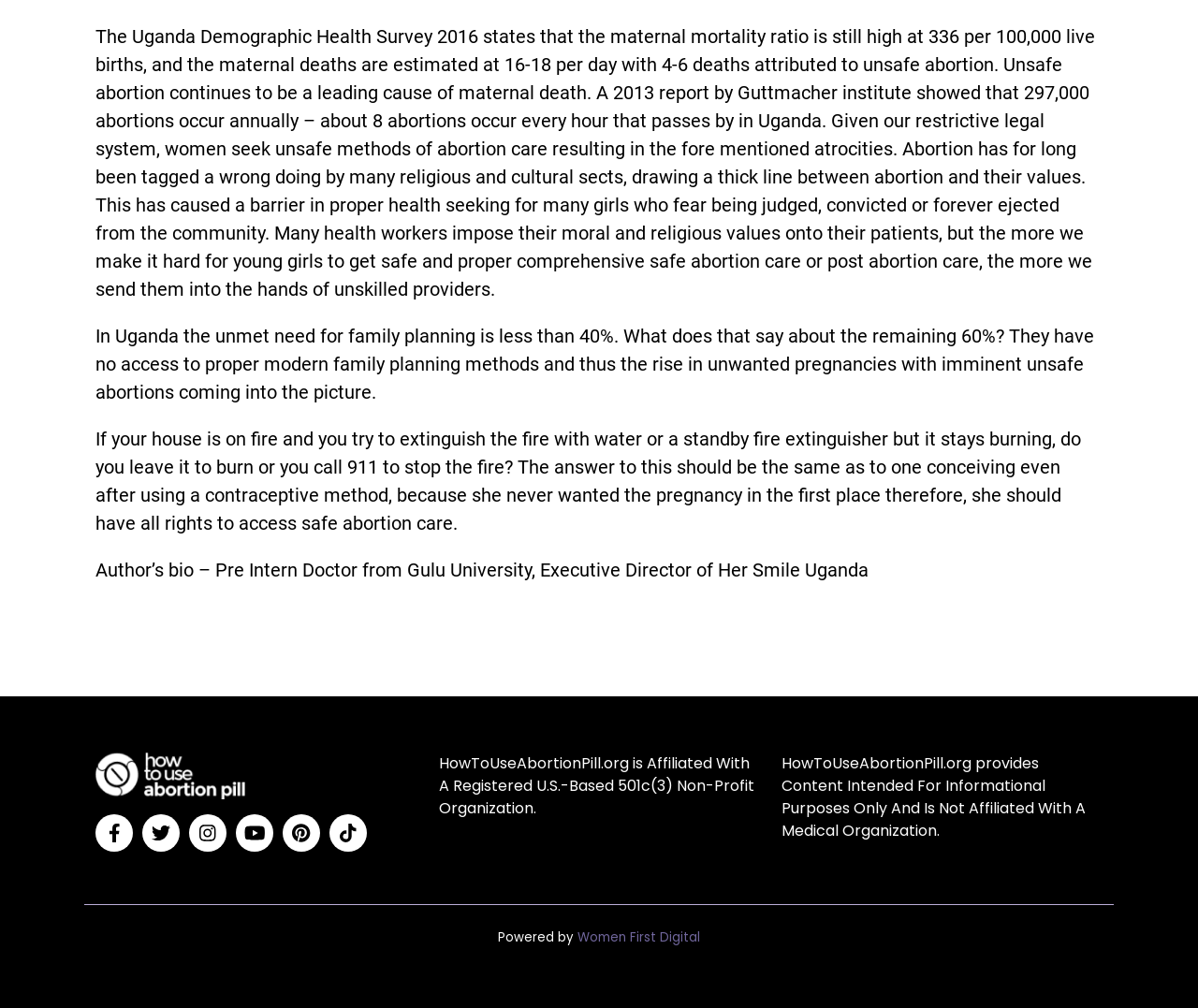Locate the bounding box of the user interface element based on this description: "Women First Digital".

[0.482, 0.921, 0.584, 0.938]